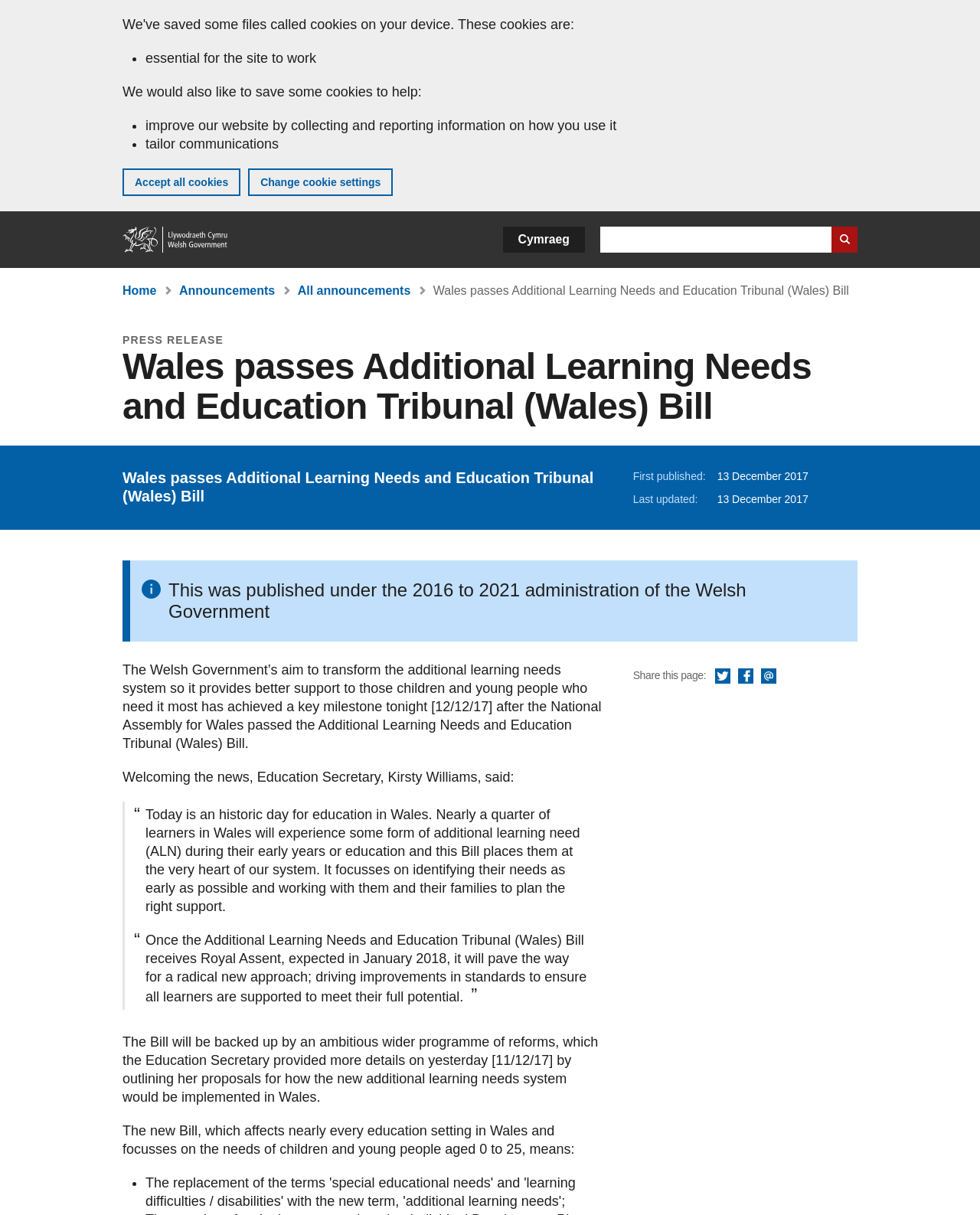Can you specify the bounding box coordinates for the region that should be clicked to fulfill this instruction: "Click on the 'Miscellaneous' link".

None